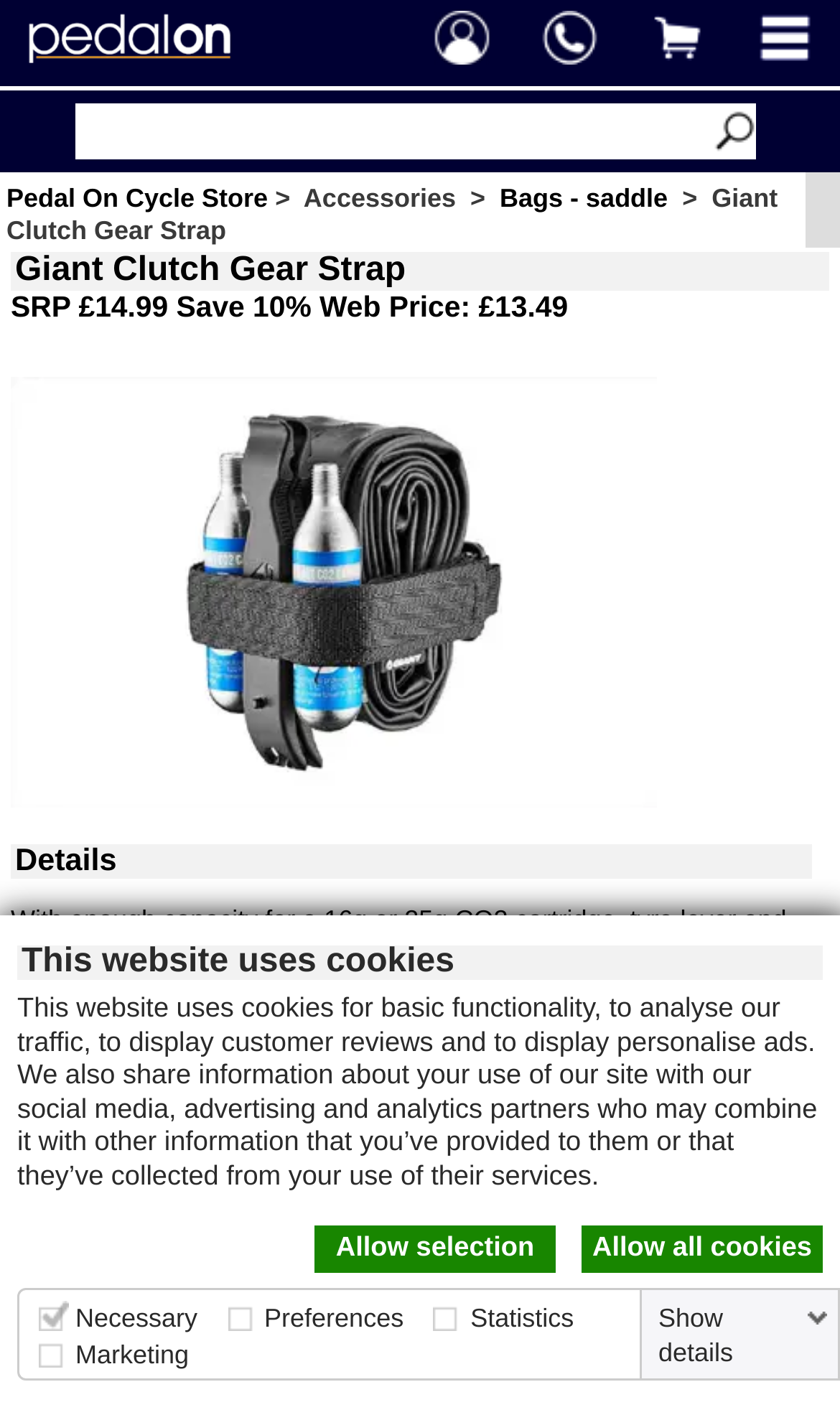Determine which piece of text is the heading of the webpage and provide it.

Giant Clutch Gear Strap